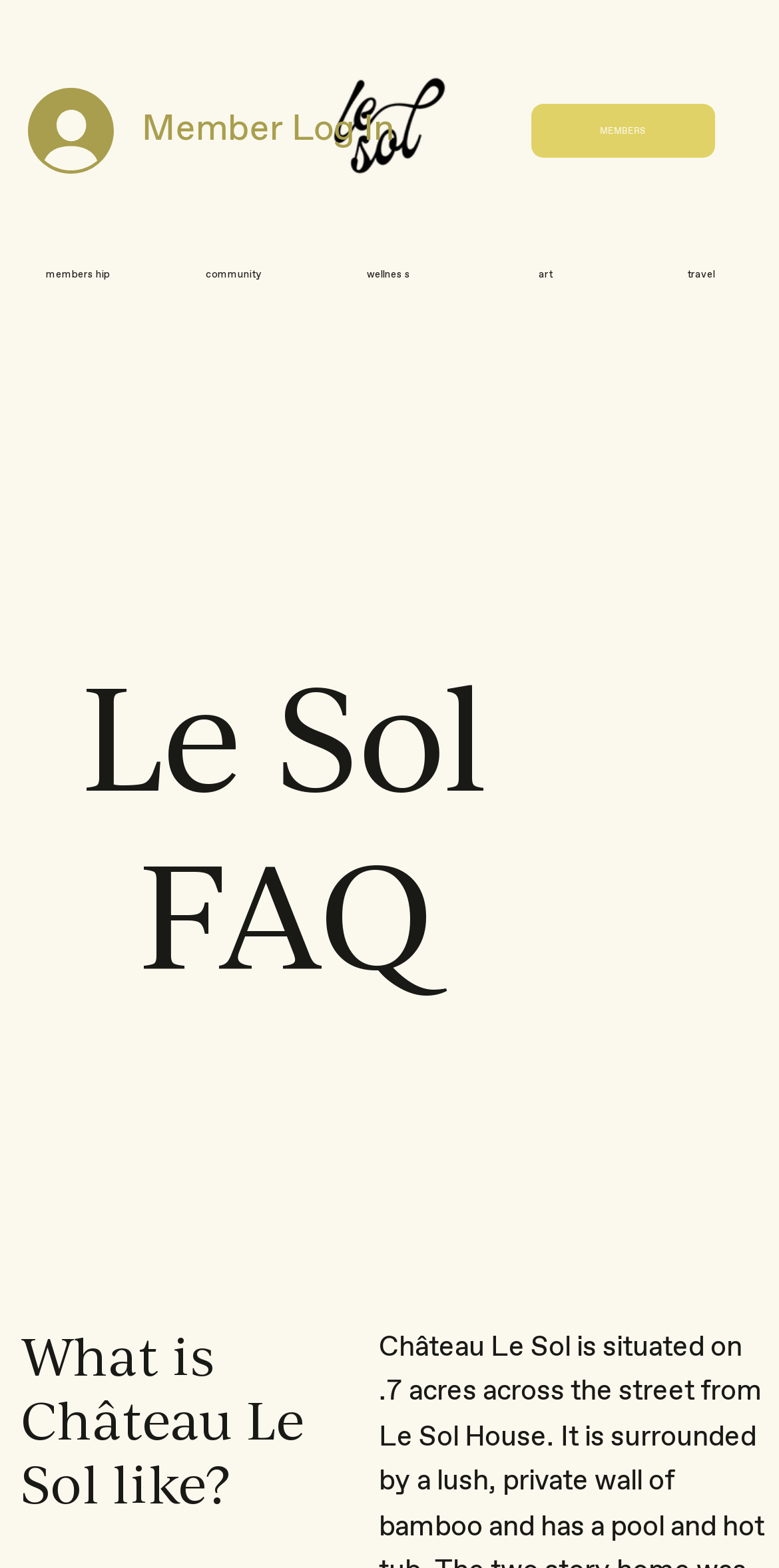What is the purpose of the button on the top left?
Give a detailed response to the question by analyzing the screenshot.

The button on the top left has an image and the text 'Member Log In', which suggests that its purpose is to allow members to log in to their accounts.